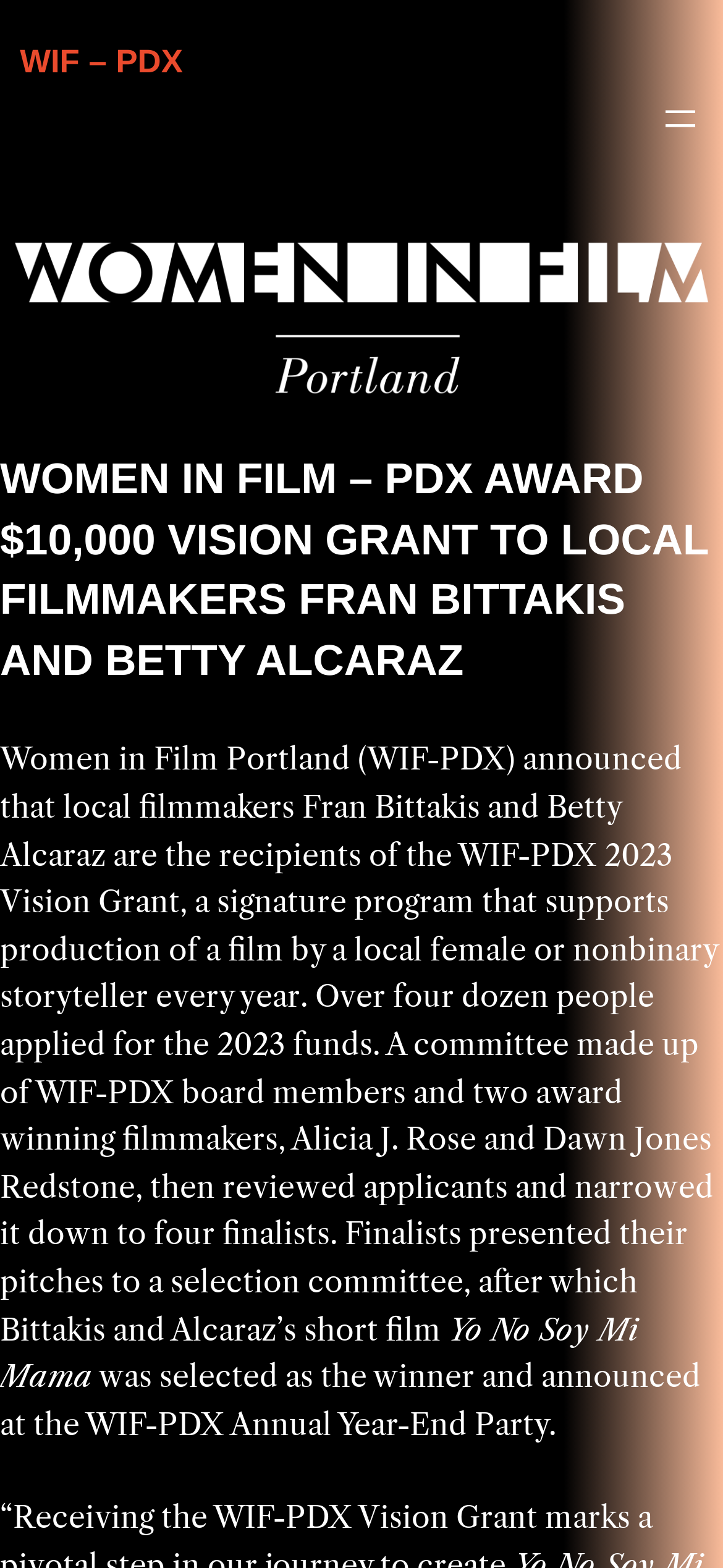Explain the contents of the webpage comprehensively.

The webpage is about Women in Film Portland (WIF-PDX) and their Vision Grant program. At the top, there is a heading that reads "WIF – PDX" and a link with the same text. Below this, there is a navigation section with a button to open a menu.

The main content of the page is divided into two sections. On the left, there is a figure with a link, but no descriptive text. On the right, there is a heading that announces the winners of the 2023 Vision Grant, Fran Bittakis and Betty Alcaraz, who received $10,000 for their short film. Below this heading, there is a paragraph of text that explains the selection process, which involved a committee reviewing over four dozen applications and narrowing it down to four finalists.

Further down, there is a mention of the winning film, "Yo No Soy Mi Mama", and the announcement of the winner at the WIF-PDX Annual Year-End Party. Overall, the page has a simple layout with a focus on the announcement of the Vision Grant winners.